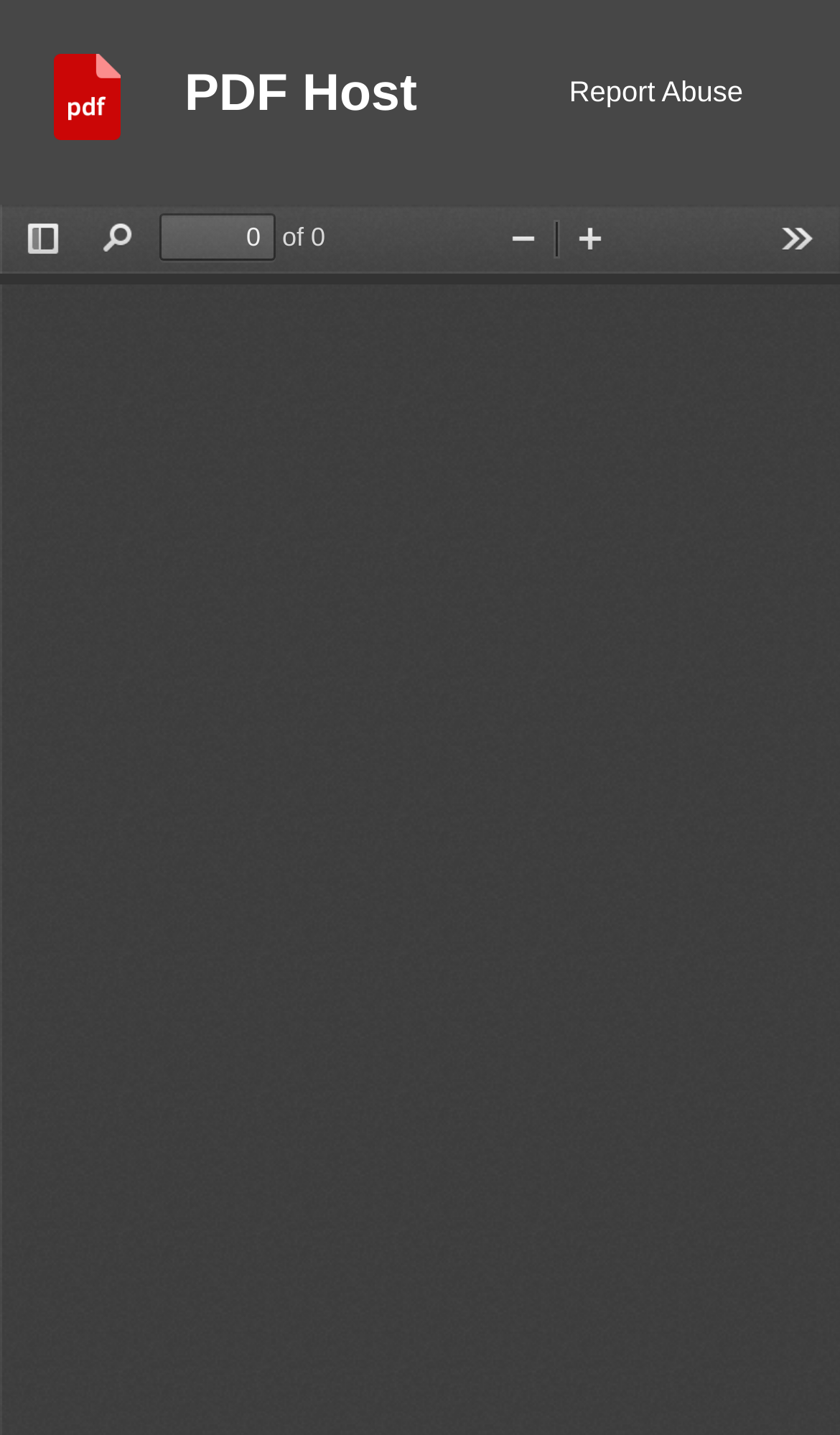Find the bounding box coordinates of the element's region that should be clicked in order to follow the given instruction: "toggle sidebar". The coordinates should consist of four float numbers between 0 and 1, i.e., [left, top, right, bottom].

[0.01, 0.147, 0.092, 0.185]